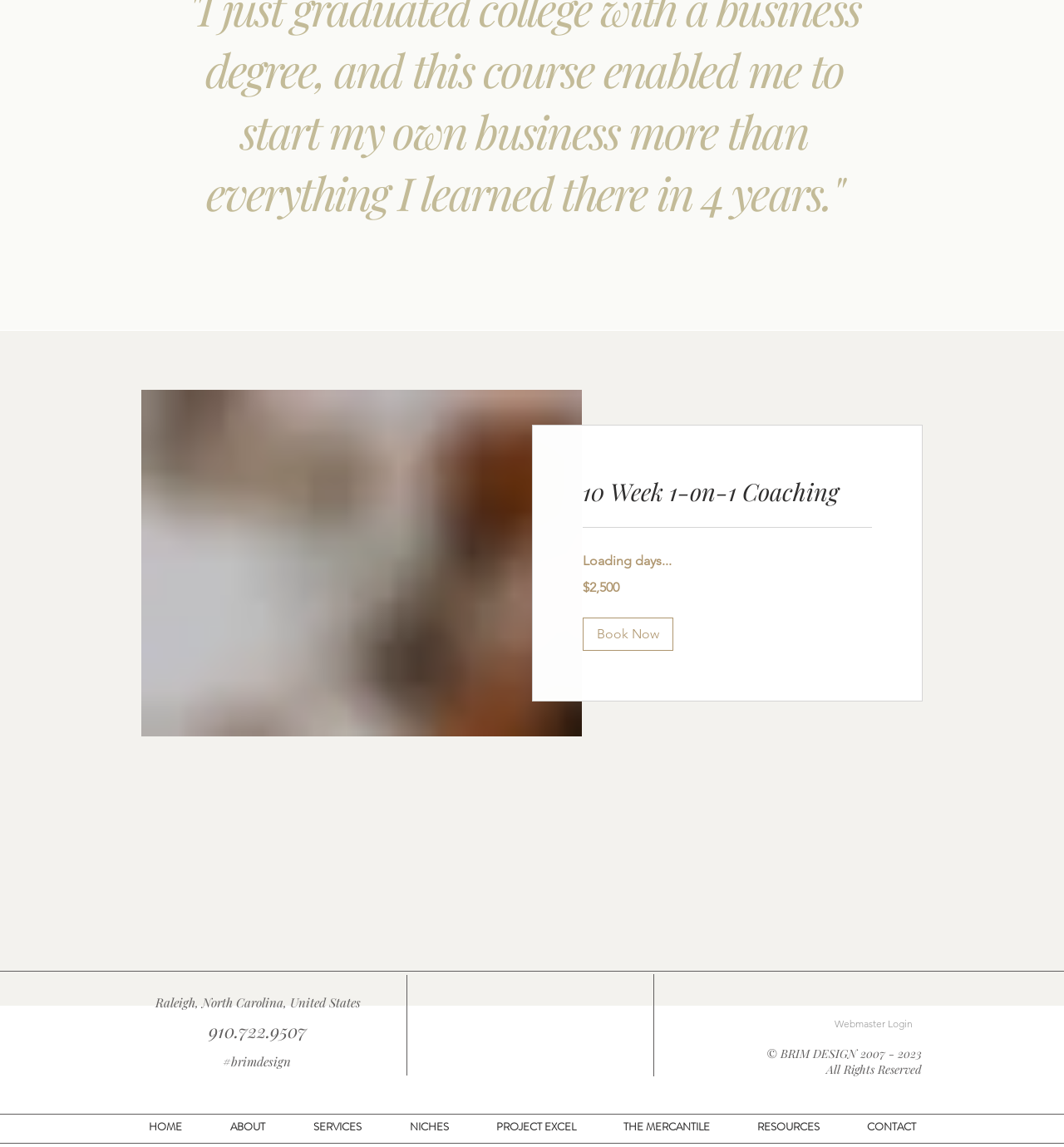Using the provided description HOME, find the bounding box coordinates for the UI element. Provide the coordinates in (top-left x, top-left y, bottom-right x, bottom-right y) format, ensuring all values are between 0 and 1.

[0.117, 0.972, 0.194, 0.993]